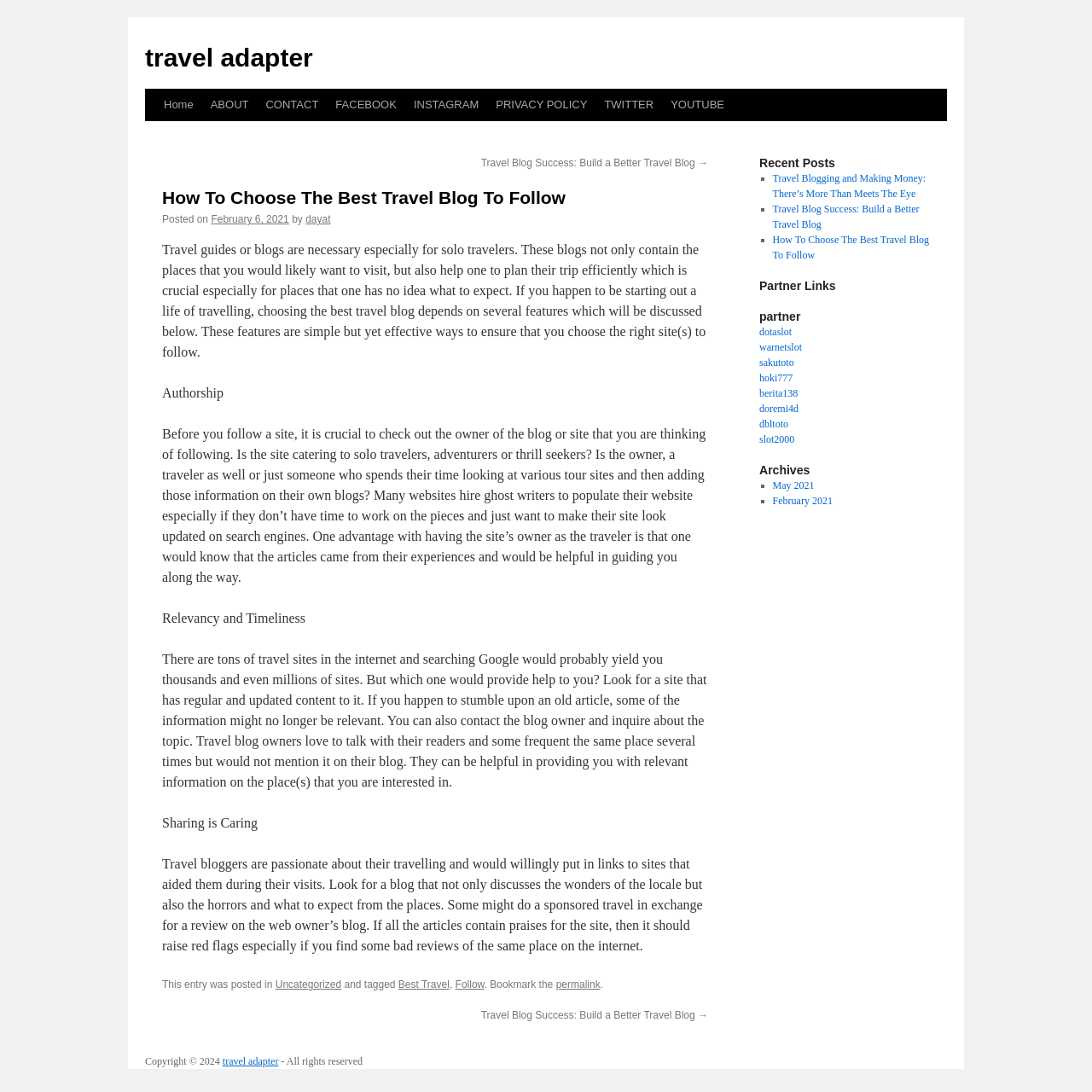What is the main topic of this webpage?
Based on the screenshot, provide a one-word or short-phrase response.

Travel blog